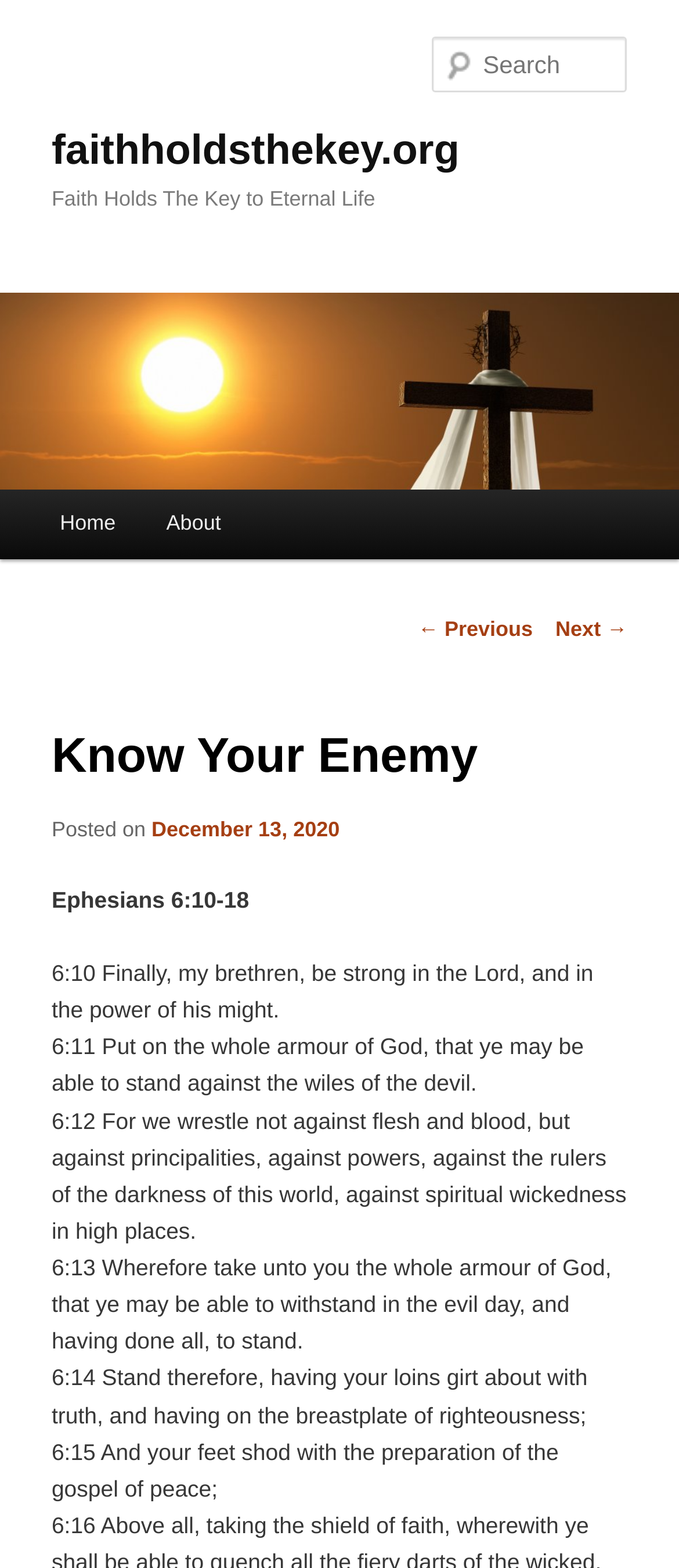From the details in the image, provide a thorough response to the question: What is the purpose of the armour of God?

I determined the answer by reading the static text element with the text '6:11 Put on the whole armour of God, that ye may be able to stand against the wiles of the devil.' which suggests that the purpose of the armour of God is to stand against the wiles of the devil.